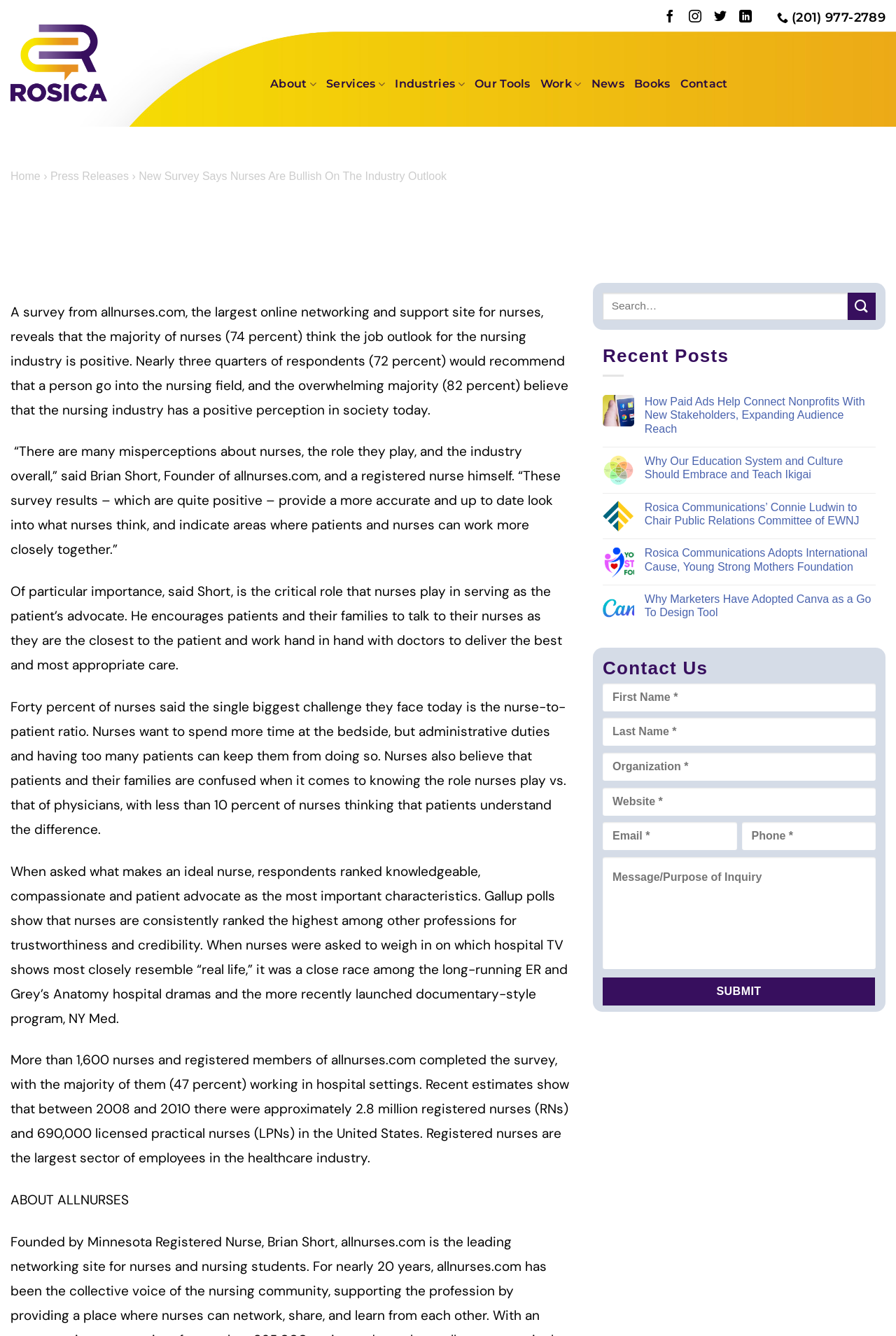Determine the bounding box coordinates of the clickable element to complete this instruction: "Submit the form". Provide the coordinates in the format of four float numbers between 0 and 1, [left, top, right, bottom].

[0.673, 0.731, 0.977, 0.753]